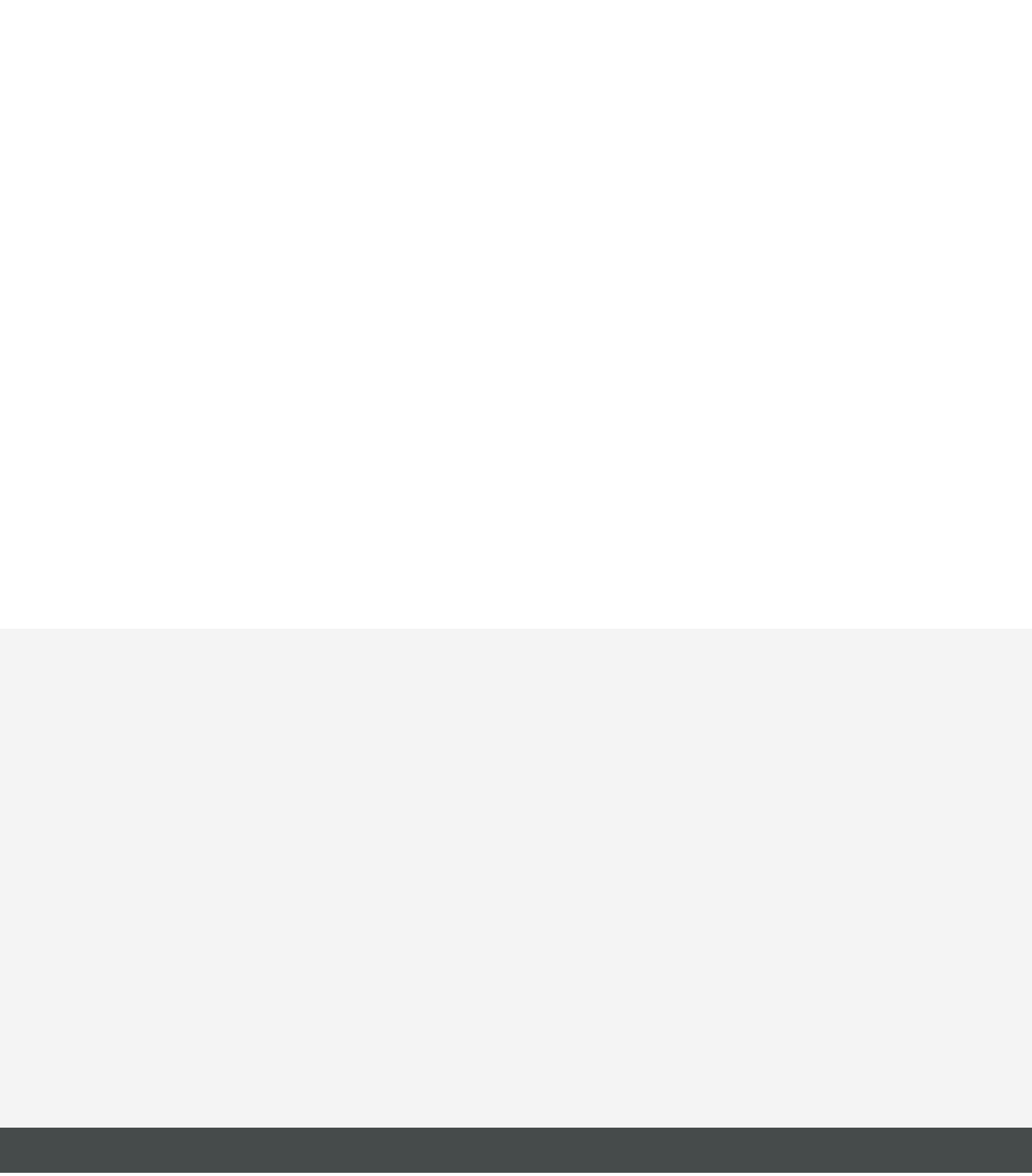Please determine the bounding box coordinates of the element's region to click for the following instruction: "Follow on Linkedin".

[0.481, 0.562, 0.501, 0.581]